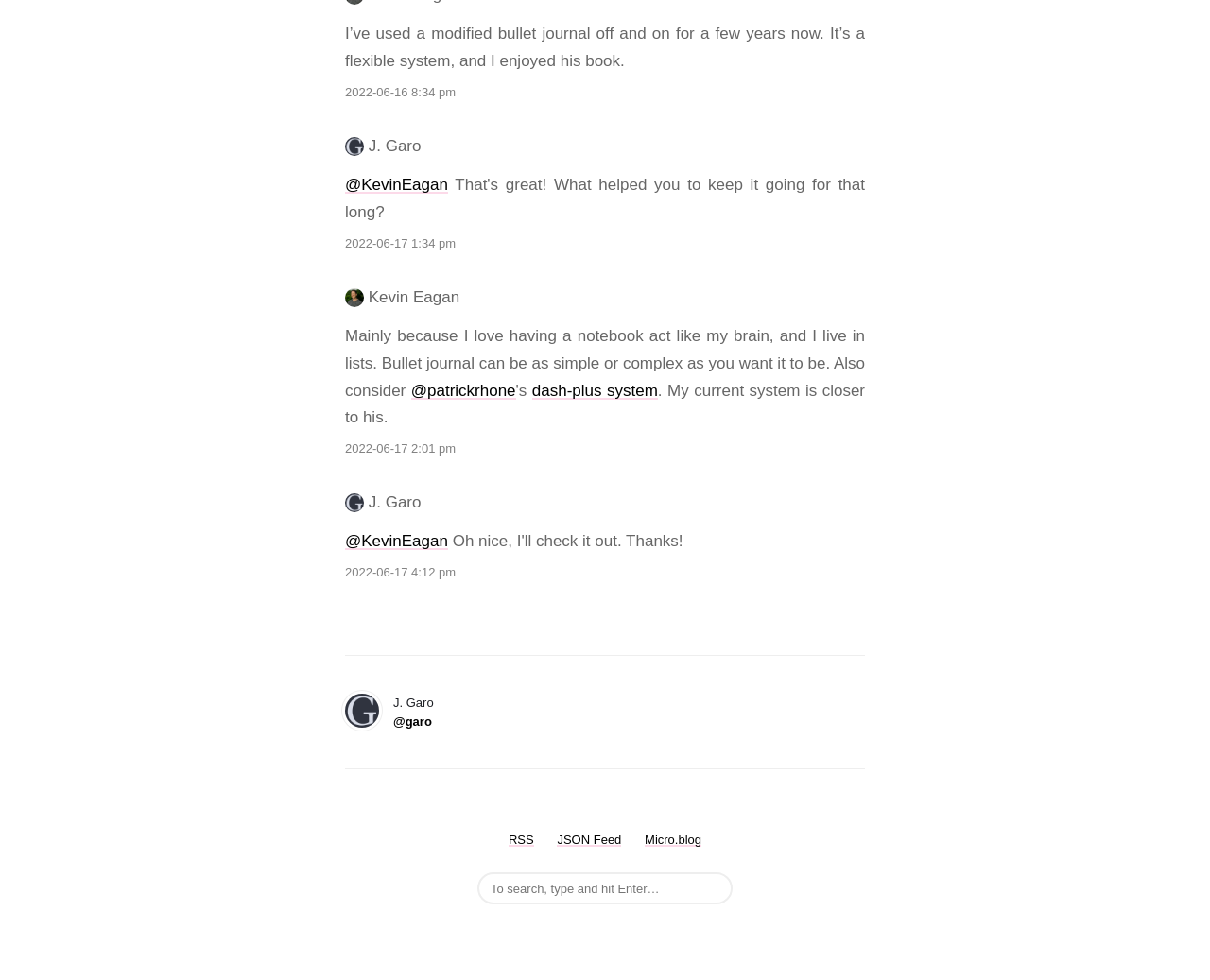Find the coordinates for the bounding box of the element with this description: "@patrickrhone".

[0.34, 0.389, 0.426, 0.408]